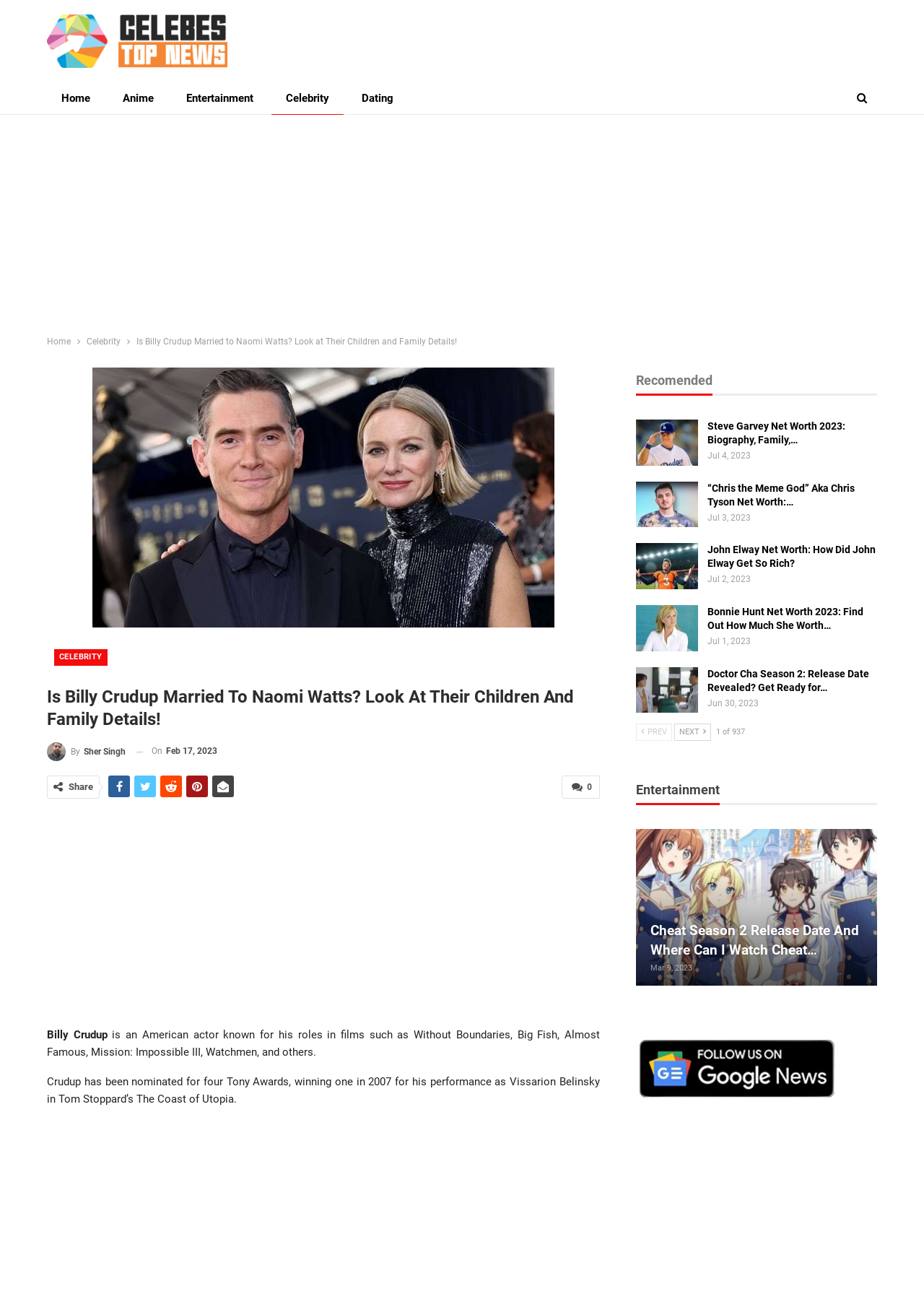Determine the bounding box coordinates for the region that must be clicked to execute the following instruction: "Read the article about Billy Crudup".

[0.051, 0.795, 0.649, 0.805]